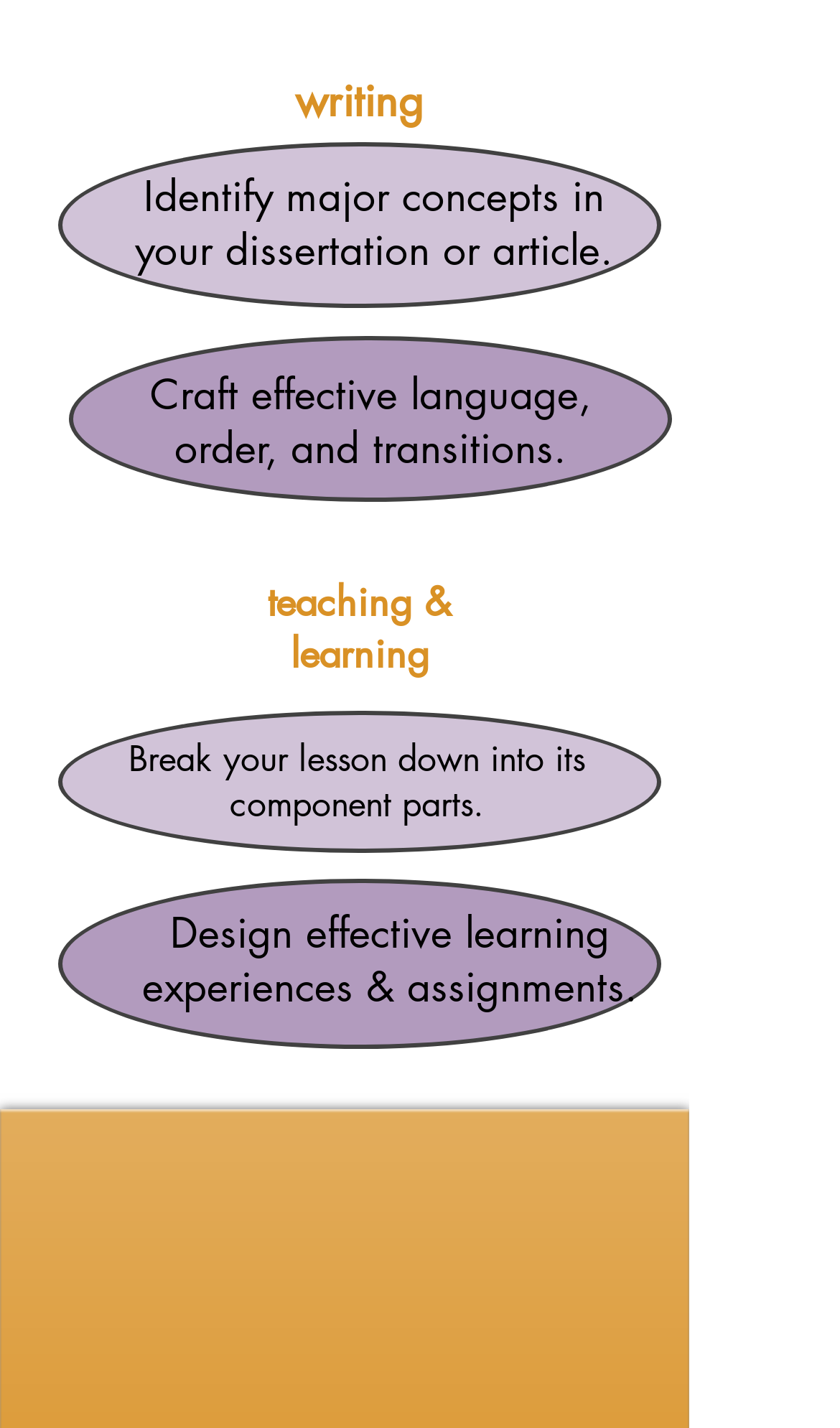Answer the question in a single word or phrase:
What platform was used to create this webpage?

Wix.com